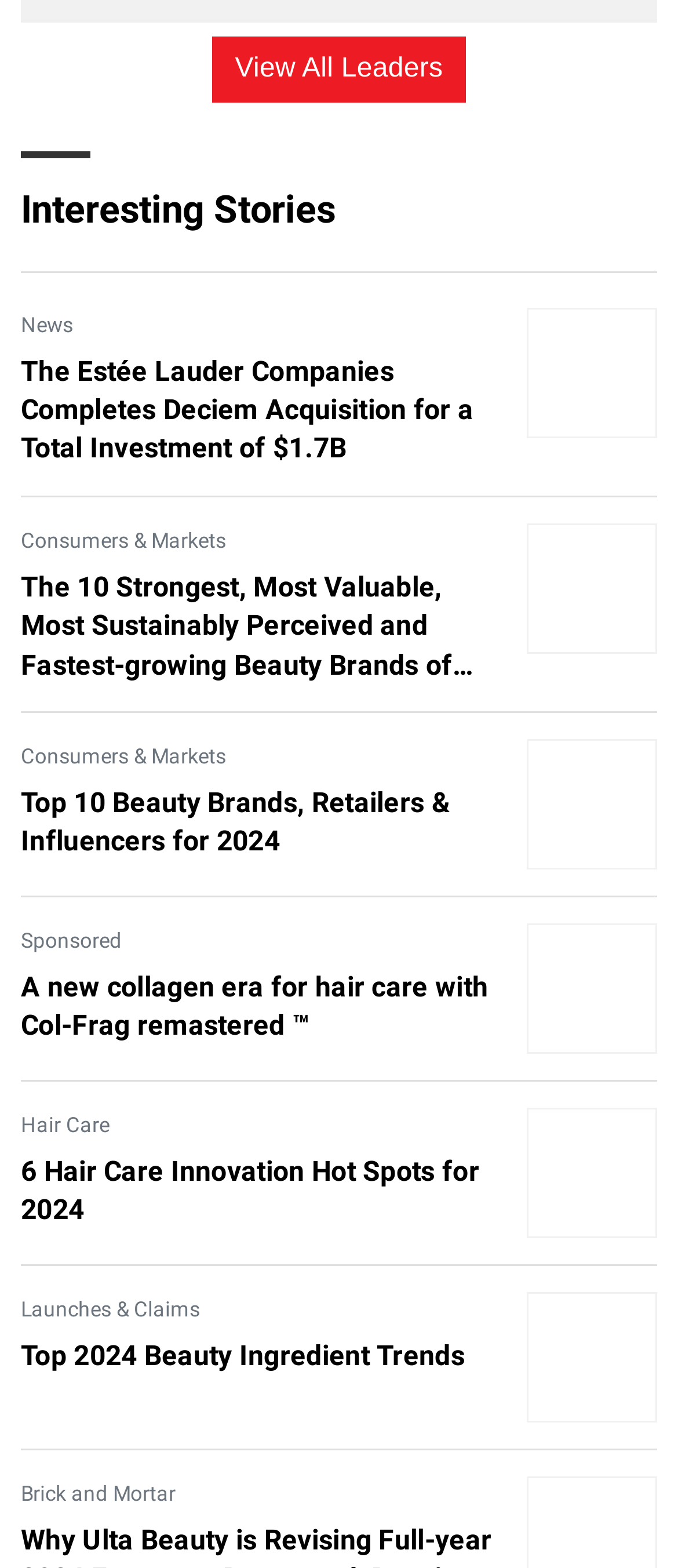What is the value of L'Oréal's brand?
Answer with a single word or phrase, using the screenshot for reference.

$13.4 billion